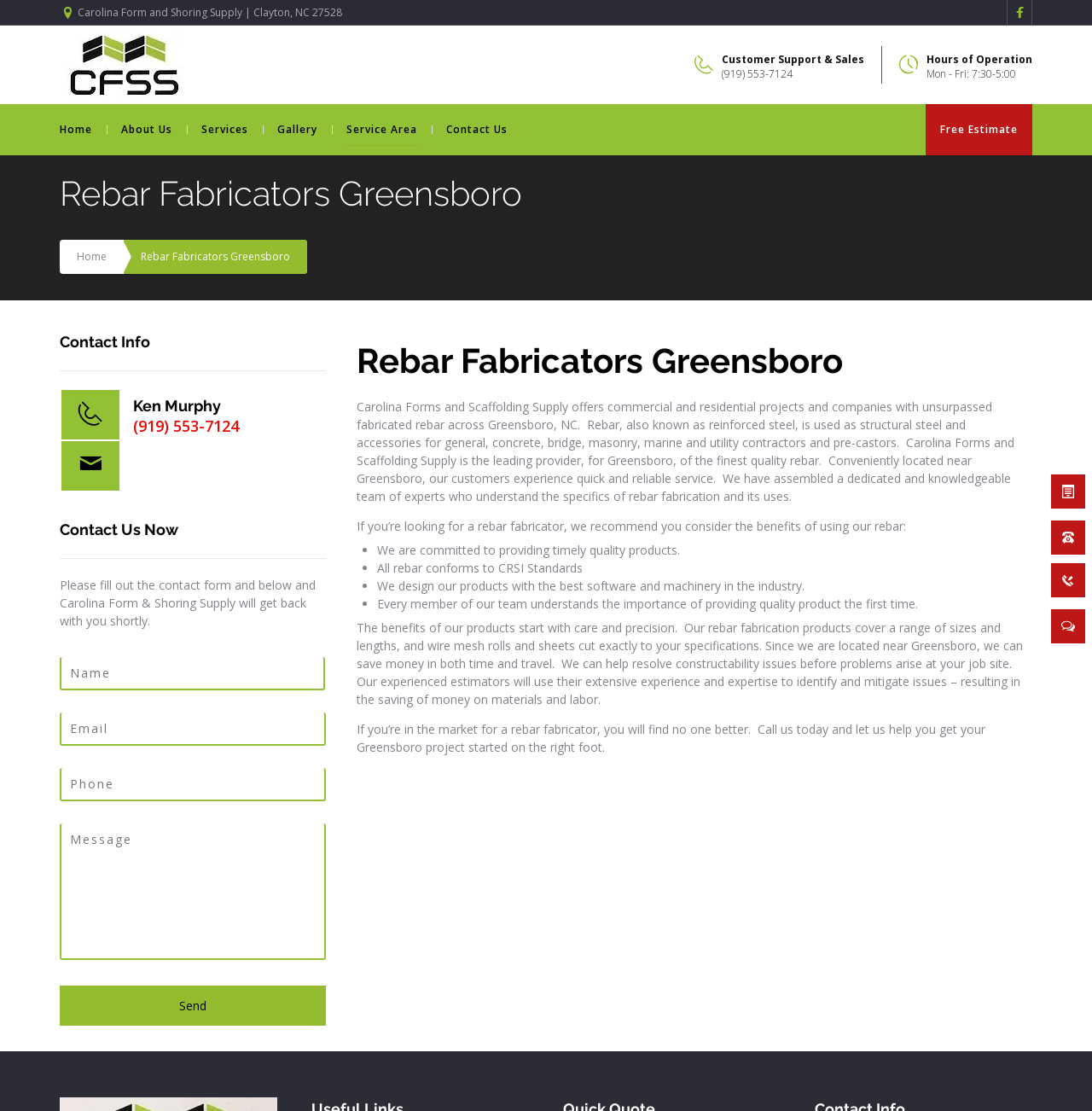Please identify the bounding box coordinates of the element that needs to be clicked to perform the following instruction: "Fill out the contact form".

[0.055, 0.591, 0.298, 0.621]